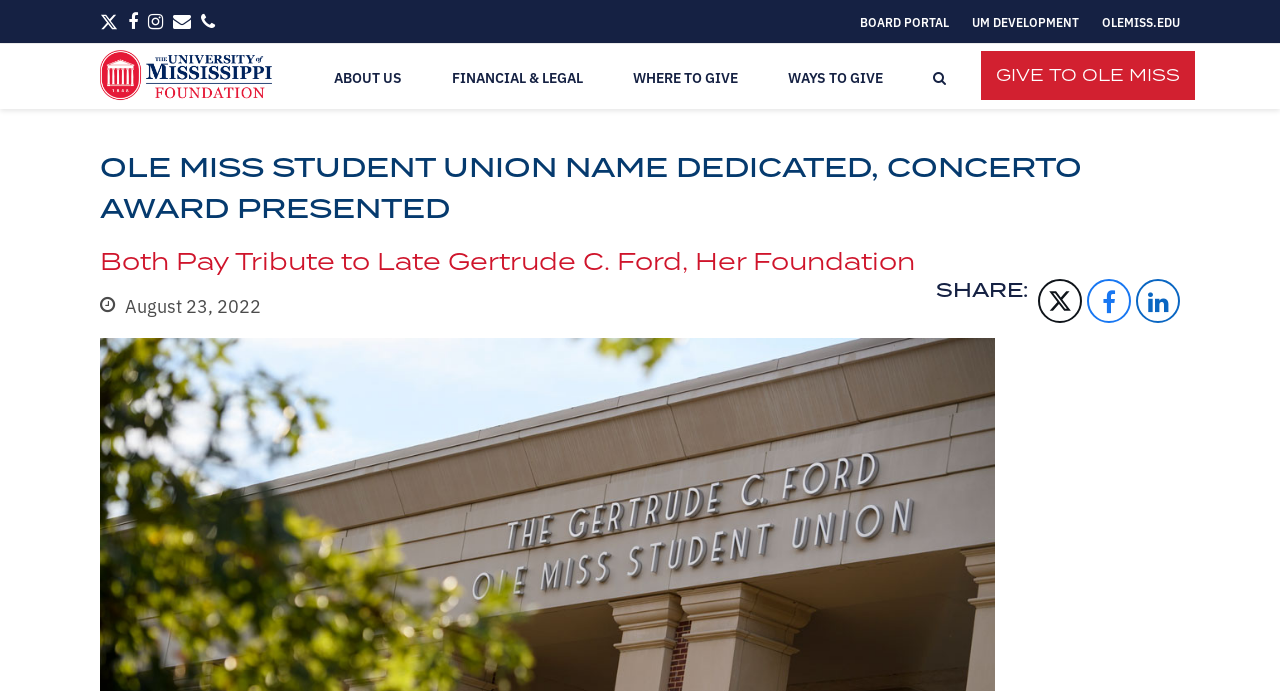What are the options to share the post?
Utilize the image to construct a detailed and well-explained answer.

The options to share the post are available as buttons at the bottom of the webpage, which are 'Post on X', 'Share on Facebook', and 'Share on LinkedIn'.